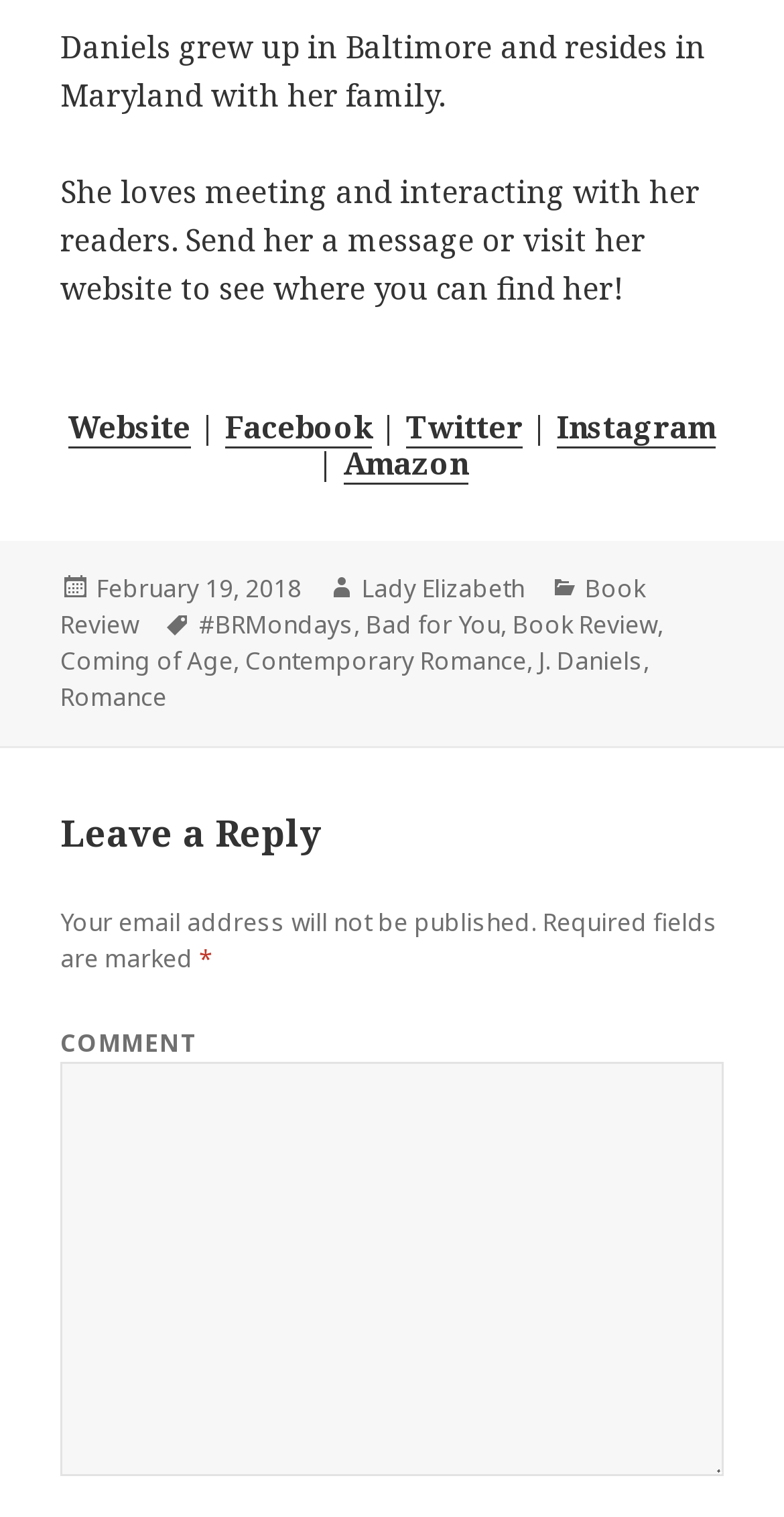Show the bounding box coordinates for the element that needs to be clicked to execute the following instruction: "Visit the author's website". Provide the coordinates in the form of four float numbers between 0 and 1, i.e., [left, top, right, bottom].

[0.087, 0.268, 0.244, 0.296]